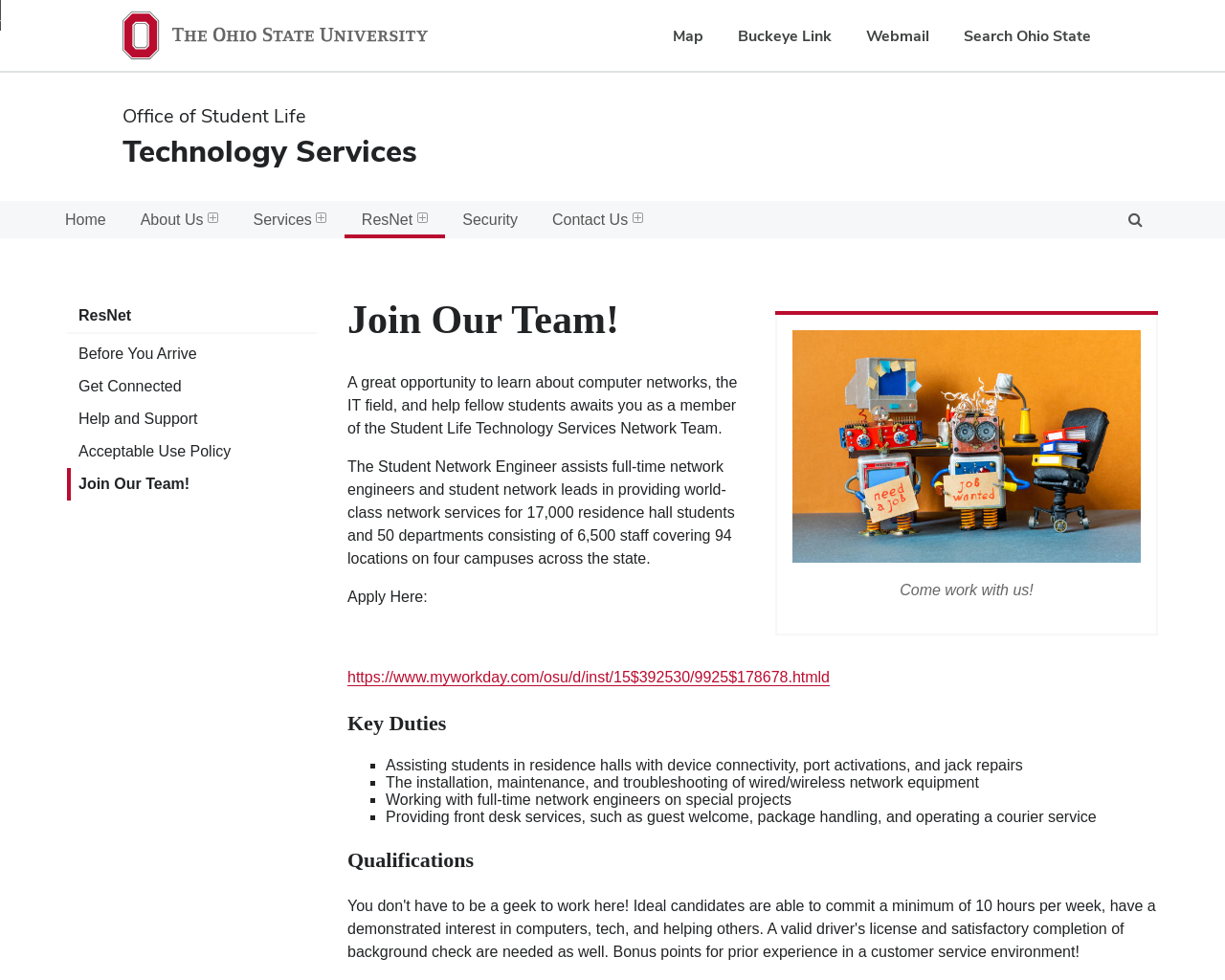Predict the bounding box coordinates of the UI element that matches this description: "Services". The coordinates should be in the format [left, top, right, bottom] with each value between 0 and 1.

[0.193, 0.205, 0.281, 0.243]